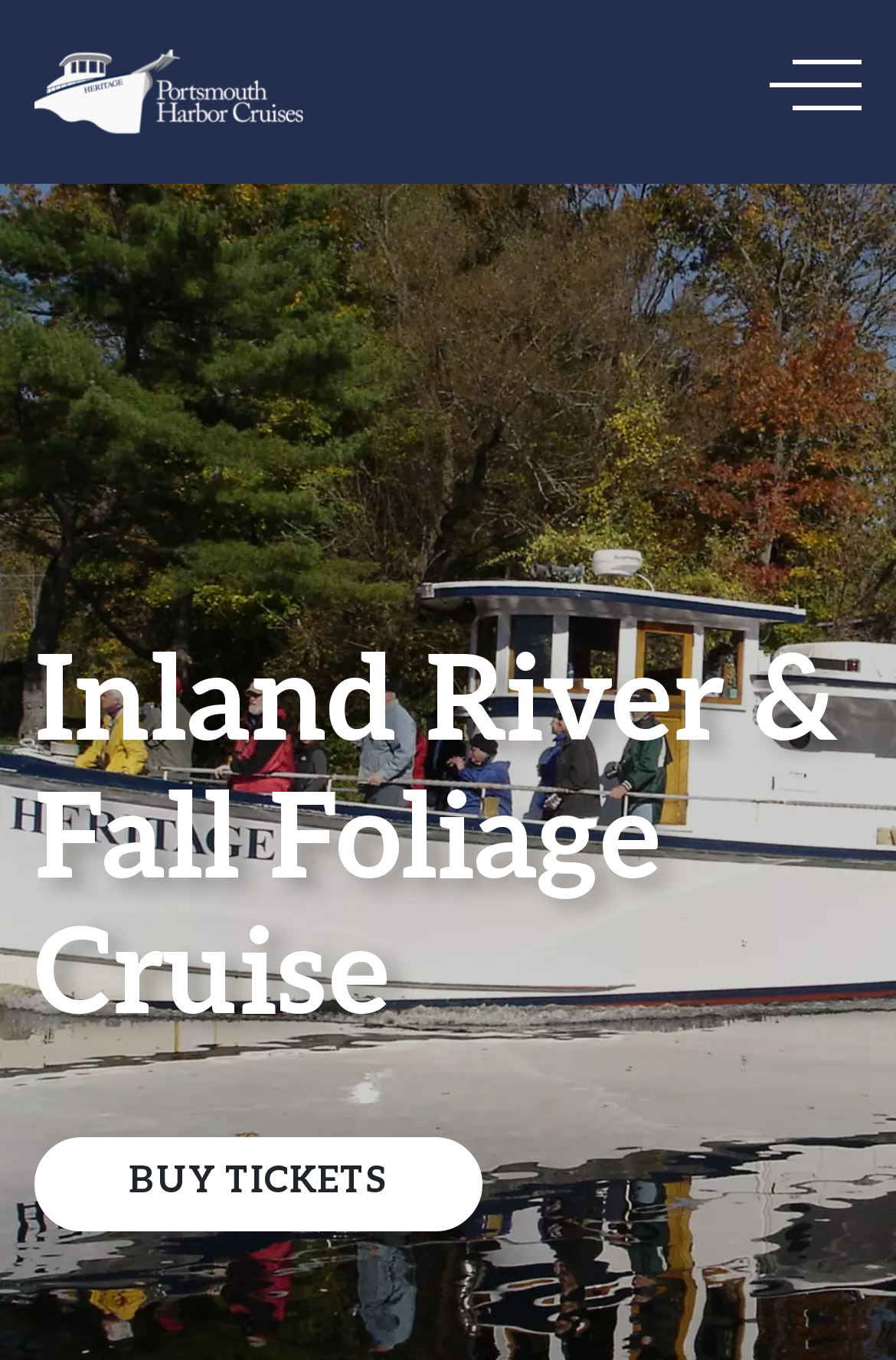Provide the bounding box coordinates of the HTML element this sentence describes: "Buy Tickets". The bounding box coordinates consist of four float numbers between 0 and 1, i.e., [left, top, right, bottom].

[0.038, 0.836, 0.538, 0.905]